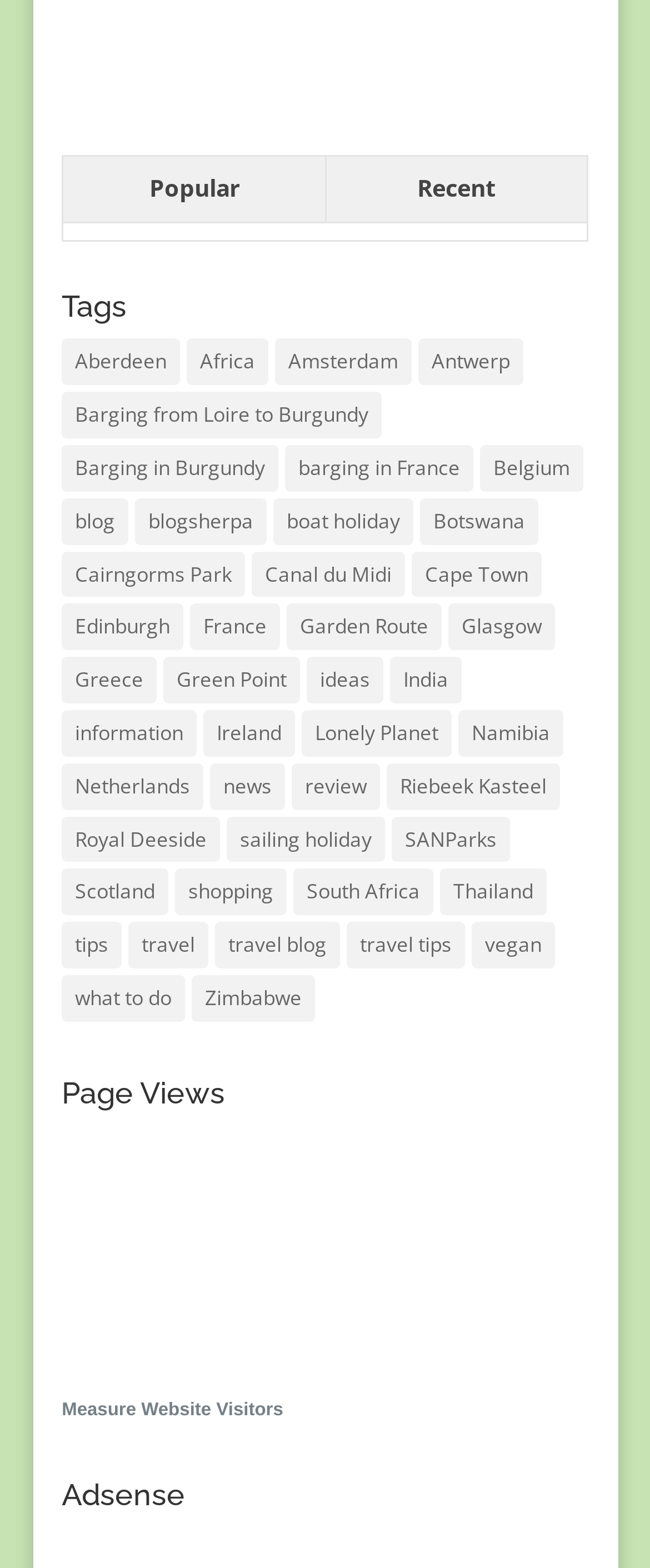Pinpoint the bounding box coordinates for the area that should be clicked to perform the following instruction: "Click 'Reset your password!'".

None